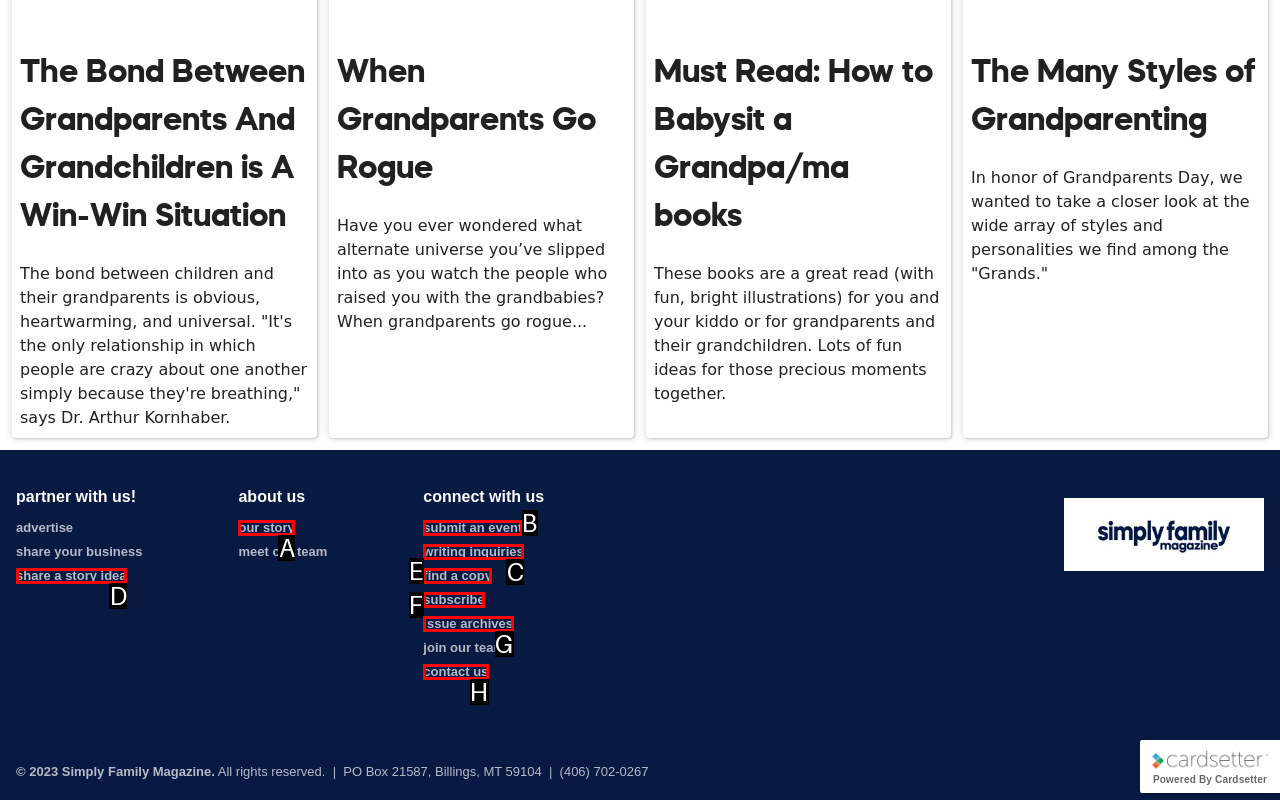For the task "view issue archives", which option's letter should you click? Answer with the letter only.

G